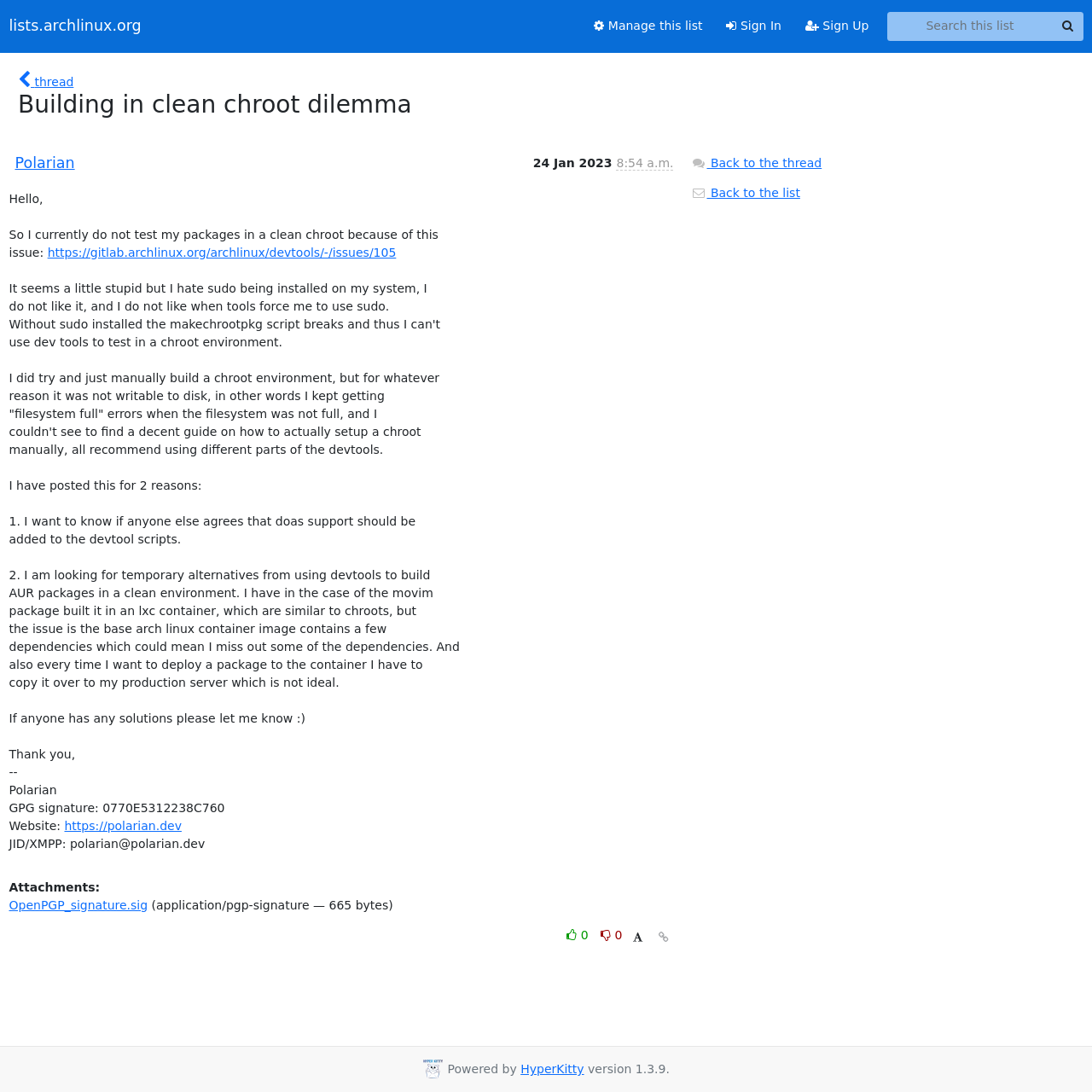Determine the main heading of the webpage and generate its text.

Building in clean chroot dilemma